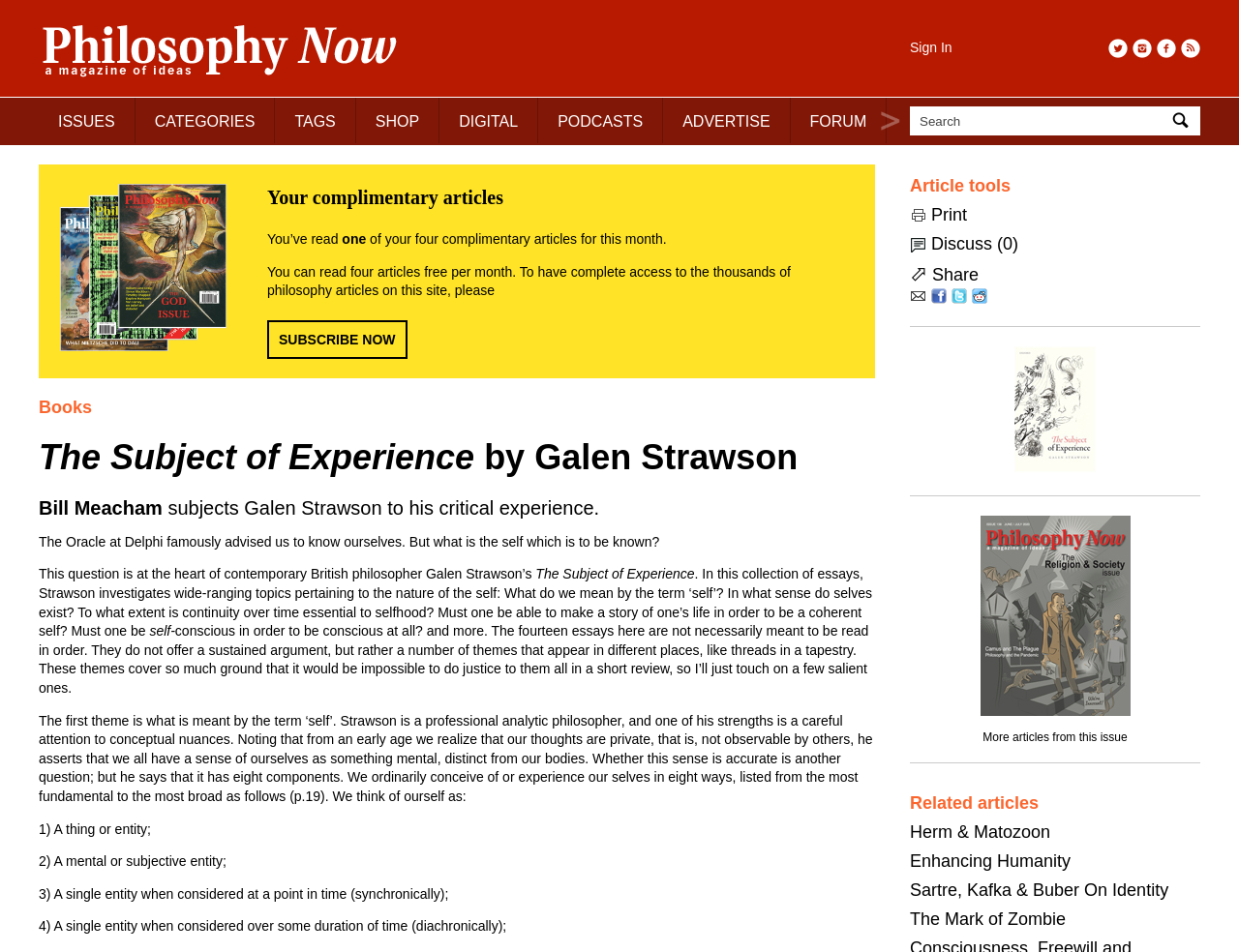How many complimentary articles can be read per month? Please answer the question using a single word or phrase based on the image.

four